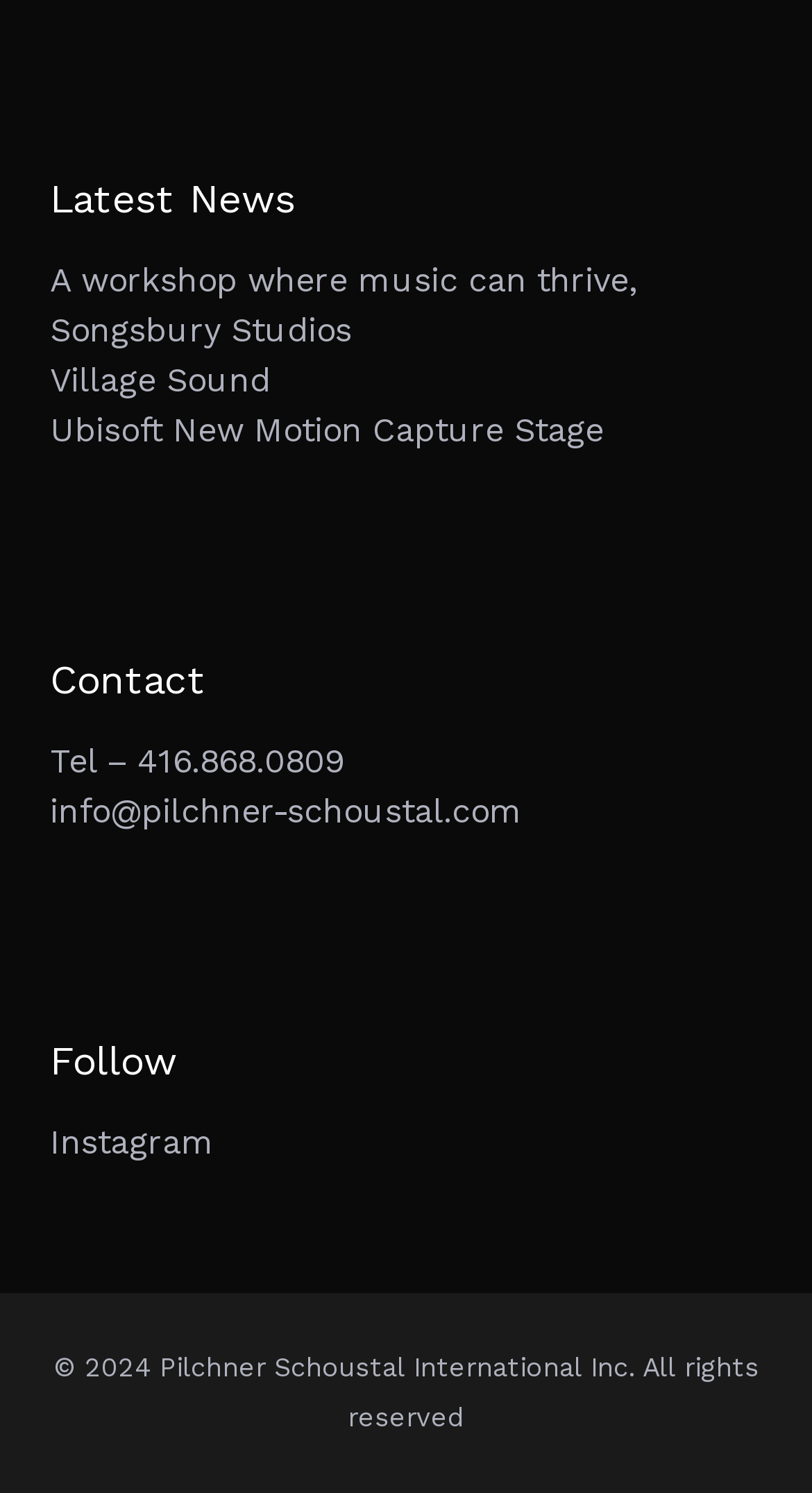Identify and provide the bounding box for the element described by: "Instagram".

[0.062, 0.752, 0.264, 0.778]